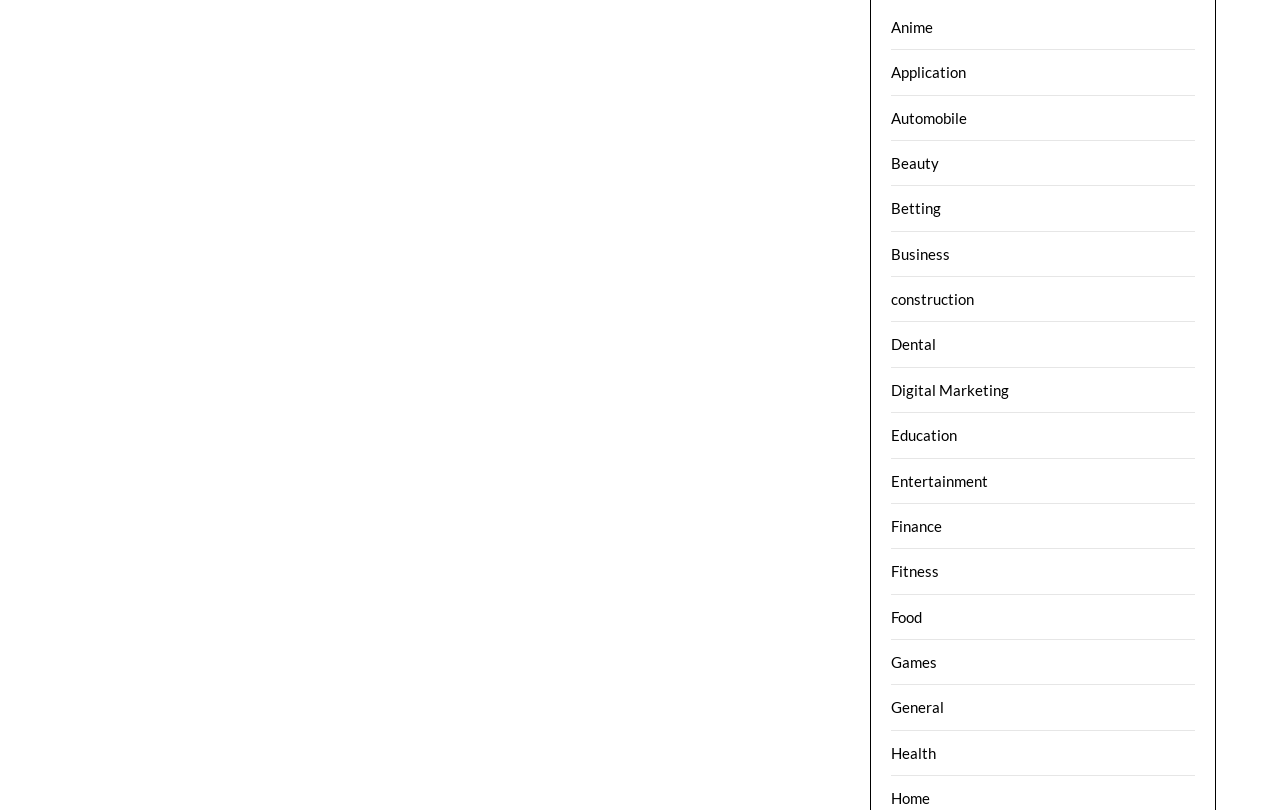Pinpoint the bounding box coordinates of the clickable element to carry out the following instruction: "Explore Entertainment."

[0.696, 0.582, 0.772, 0.604]